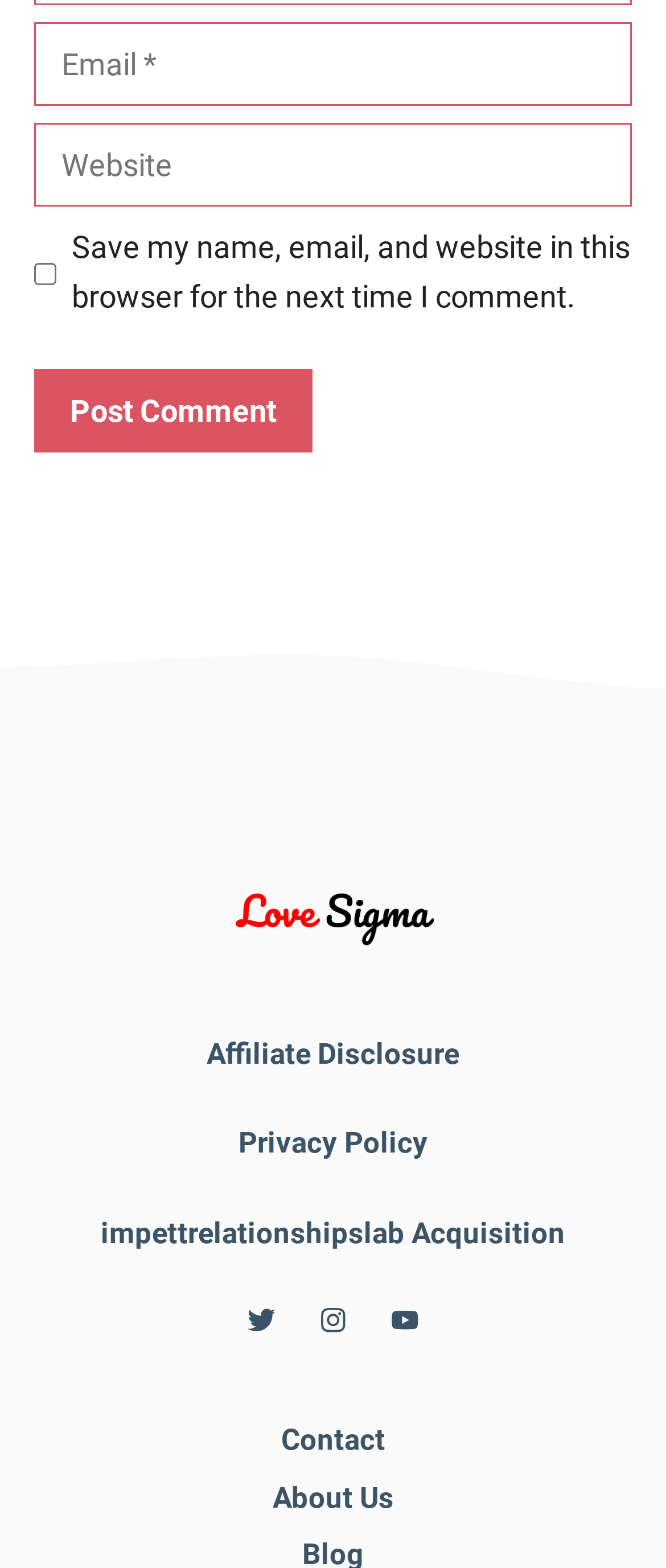What is the purpose of the checkbox?
Refer to the screenshot and deliver a thorough answer to the question presented.

The checkbox has a label 'Save my name, email, and website in this browser for the next time I comment.' which indicates its purpose is to save the user's comment information for future use.